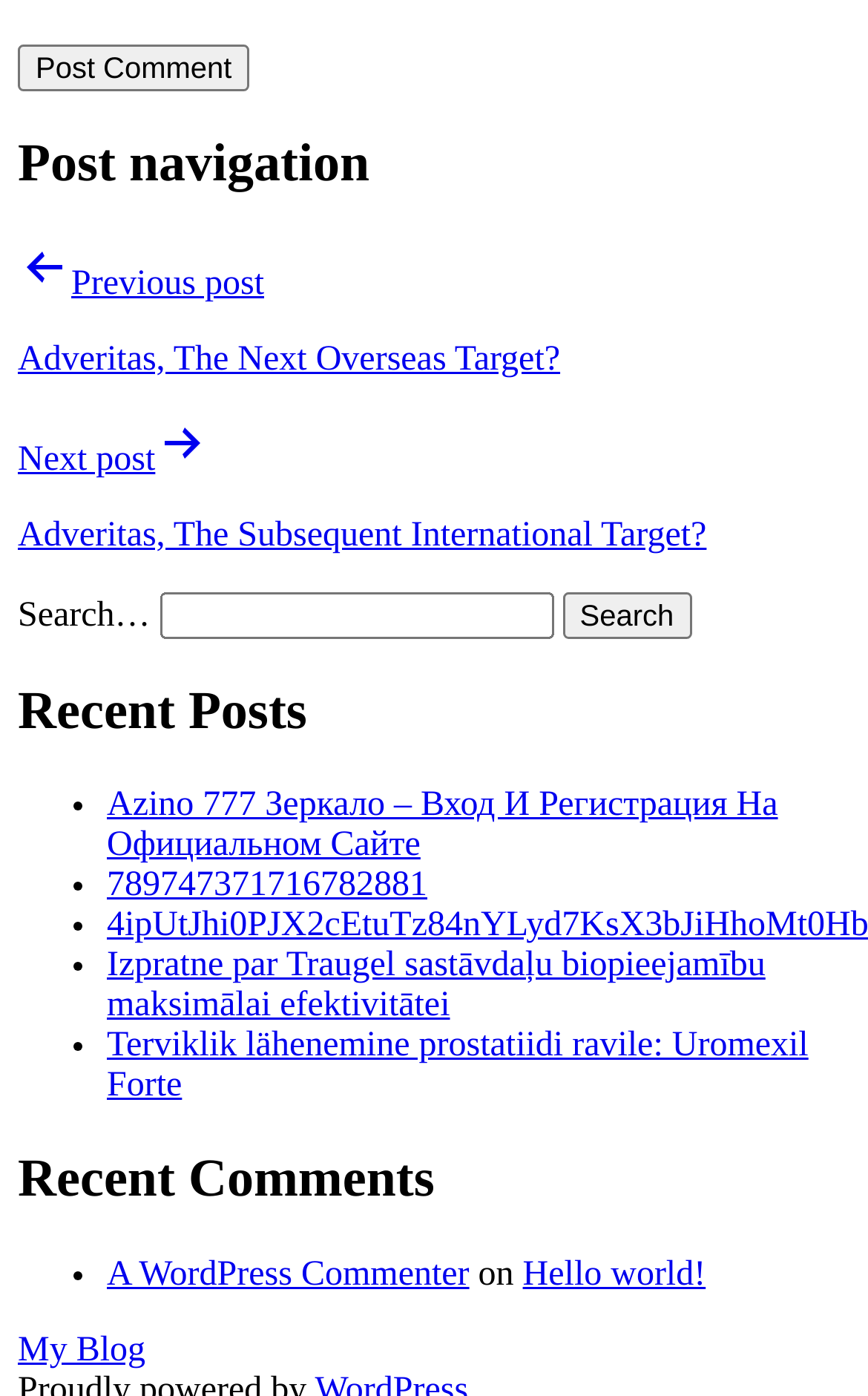Using the provided element description: "789747371716782881", determine the bounding box coordinates of the corresponding UI element in the screenshot.

[0.123, 0.621, 0.492, 0.648]